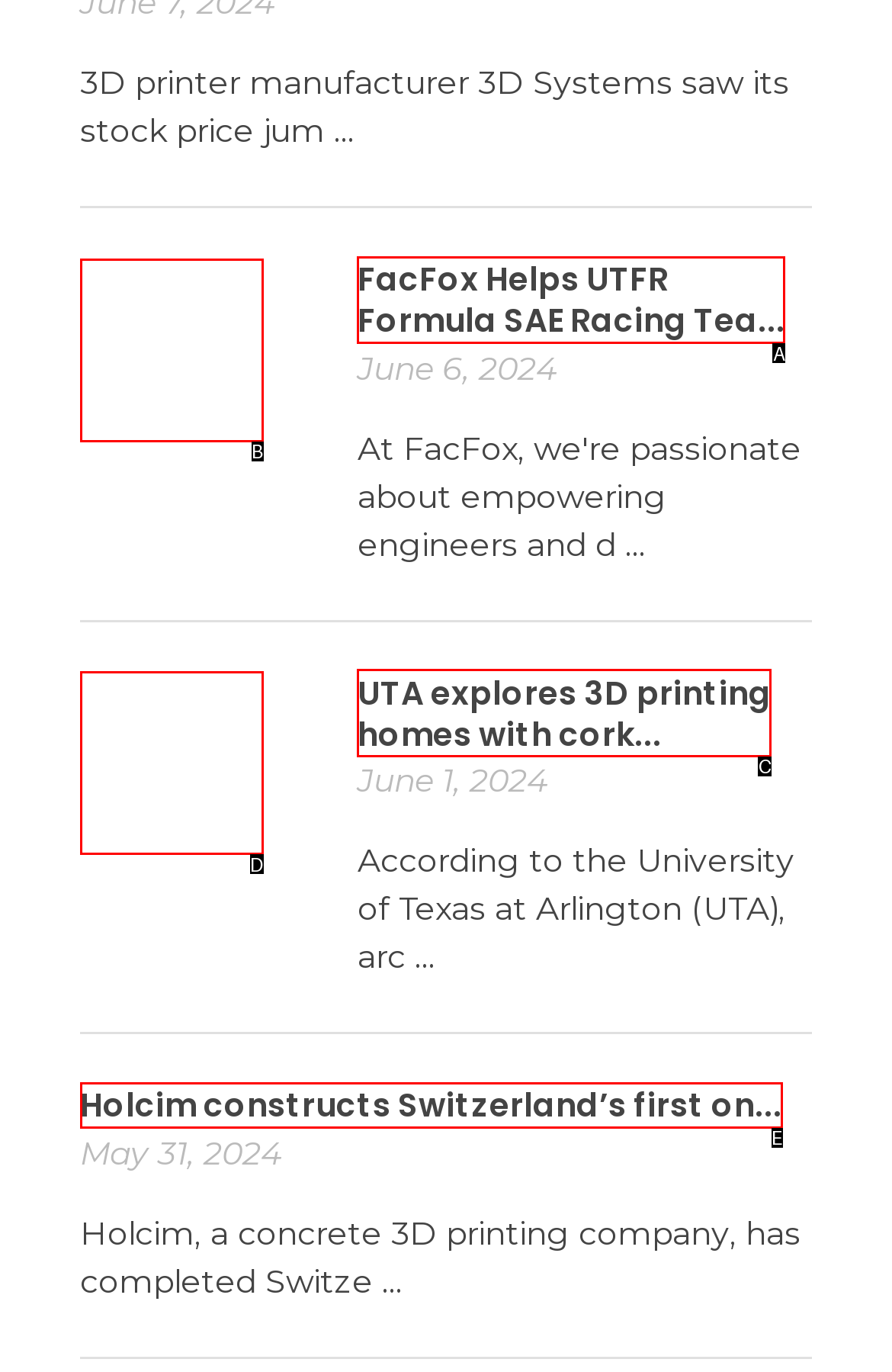From the options presented, which lettered element matches this description: Holcim constructs Switzerland’s first on...
Reply solely with the letter of the matching option.

E